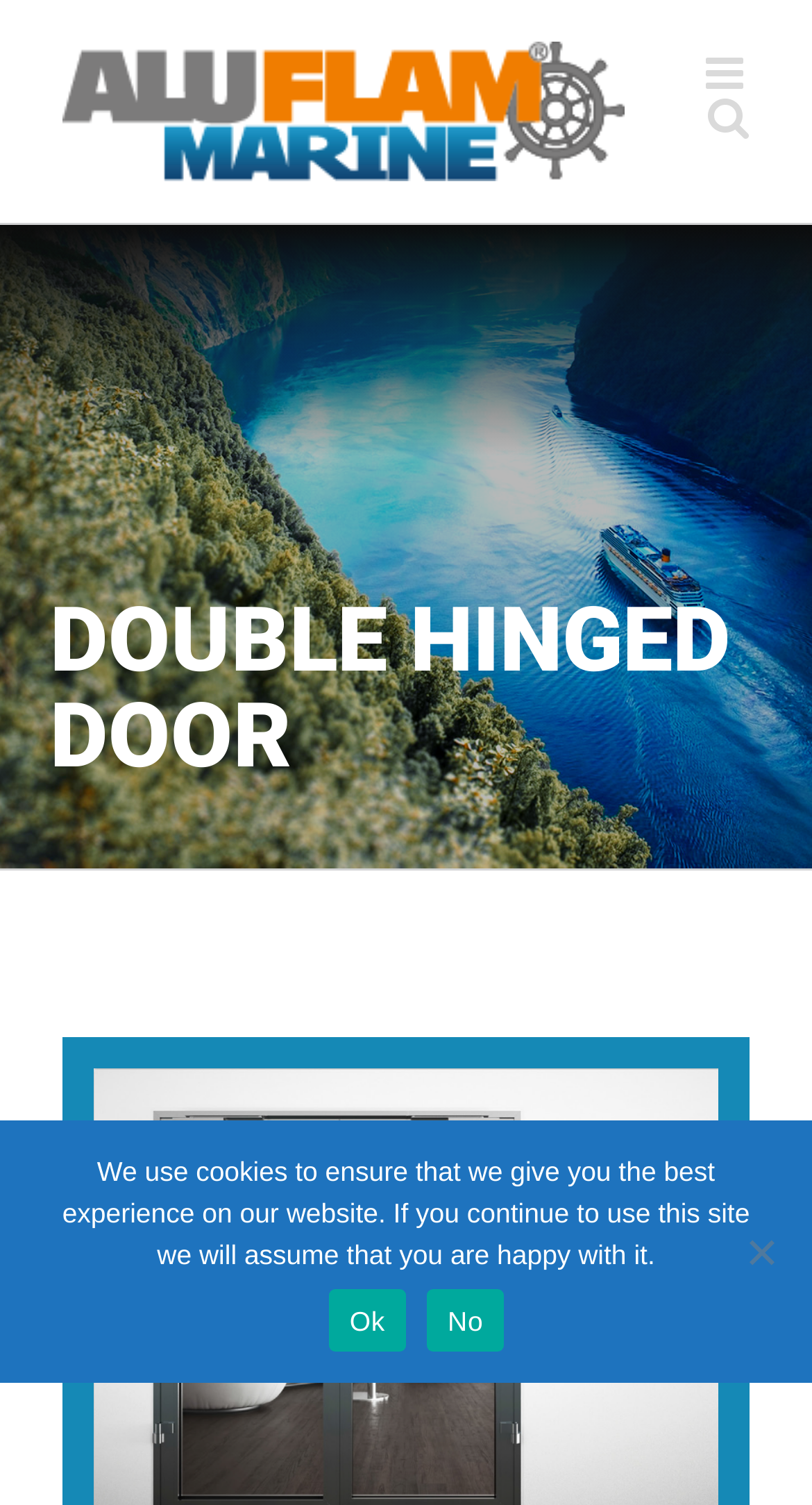What is the type of door?
Offer a detailed and exhaustive answer to the question.

The webpage has a heading that explicitly states 'DOUBLE HINGED DOOR', which indicates that the type of door being referred to is a double hinged door.